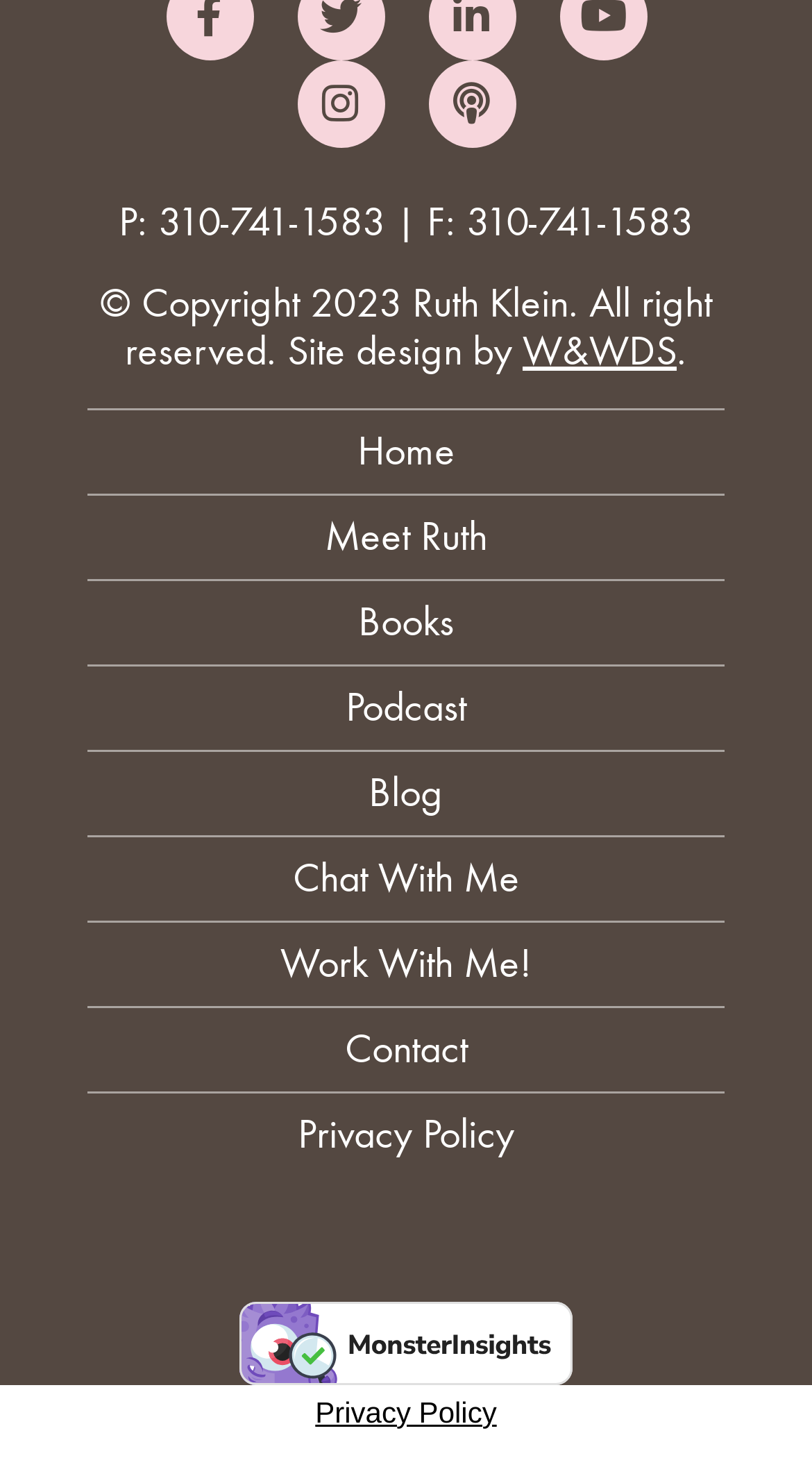Specify the bounding box coordinates of the area that needs to be clicked to achieve the following instruction: "View Ruth's books".

[0.108, 0.392, 0.892, 0.448]